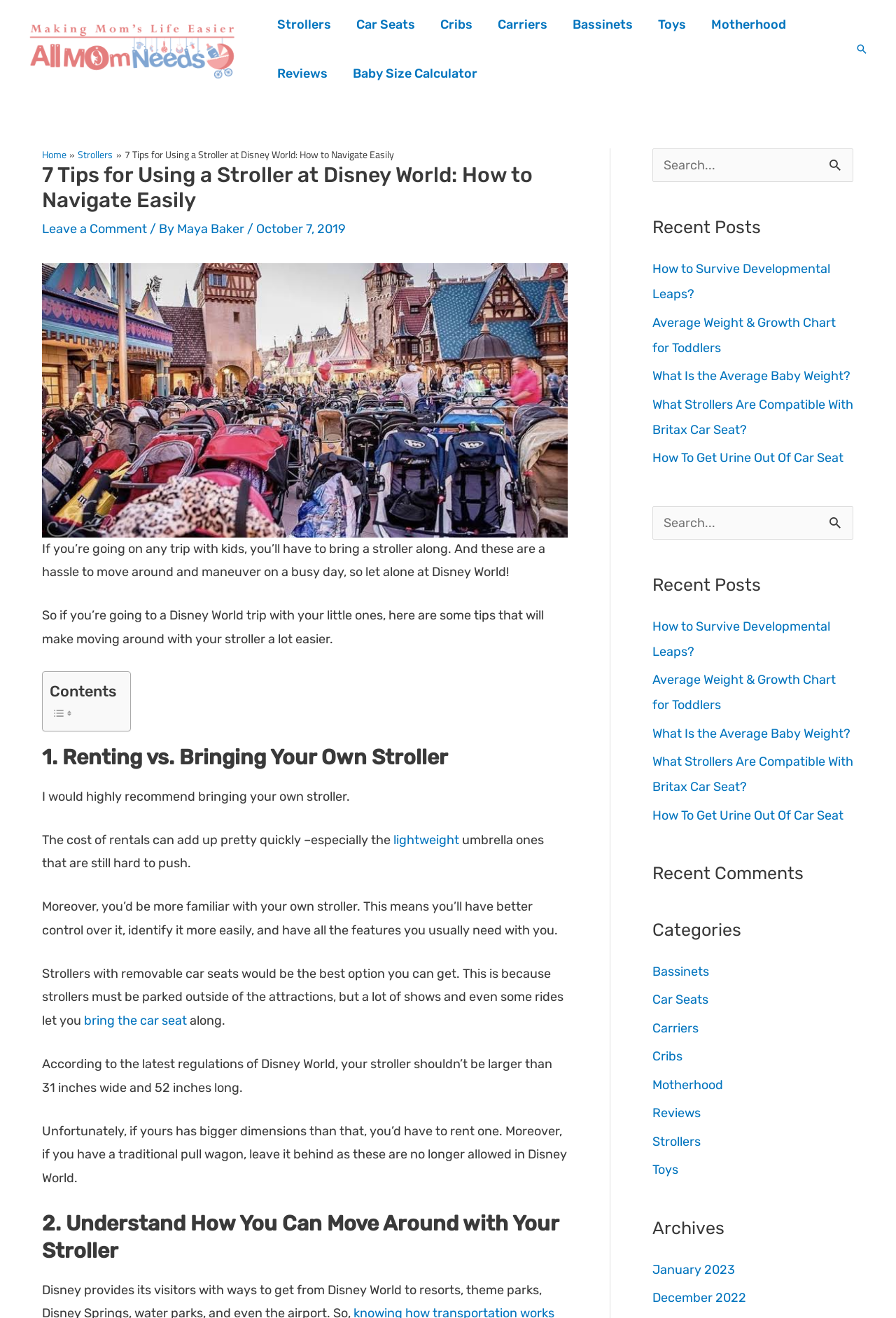Please answer the following question using a single word or phrase: What is the maximum size of a stroller allowed at Disney World?

31 inches wide and 52 inches long